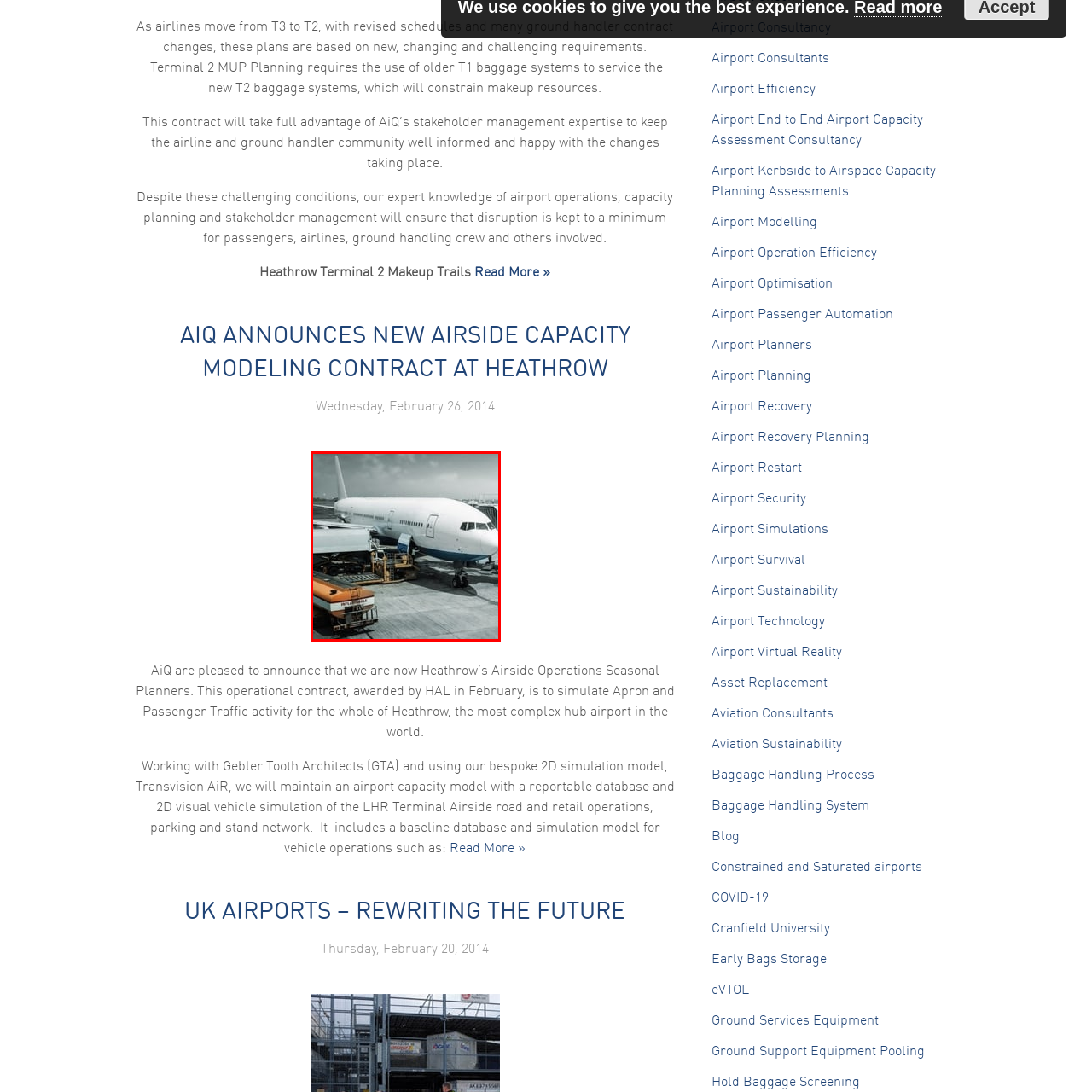Where is the airside capacity modeling contract being implemented?
Observe the image inside the red bounding box and give a concise answer using a single word or phrase.

Heathrow